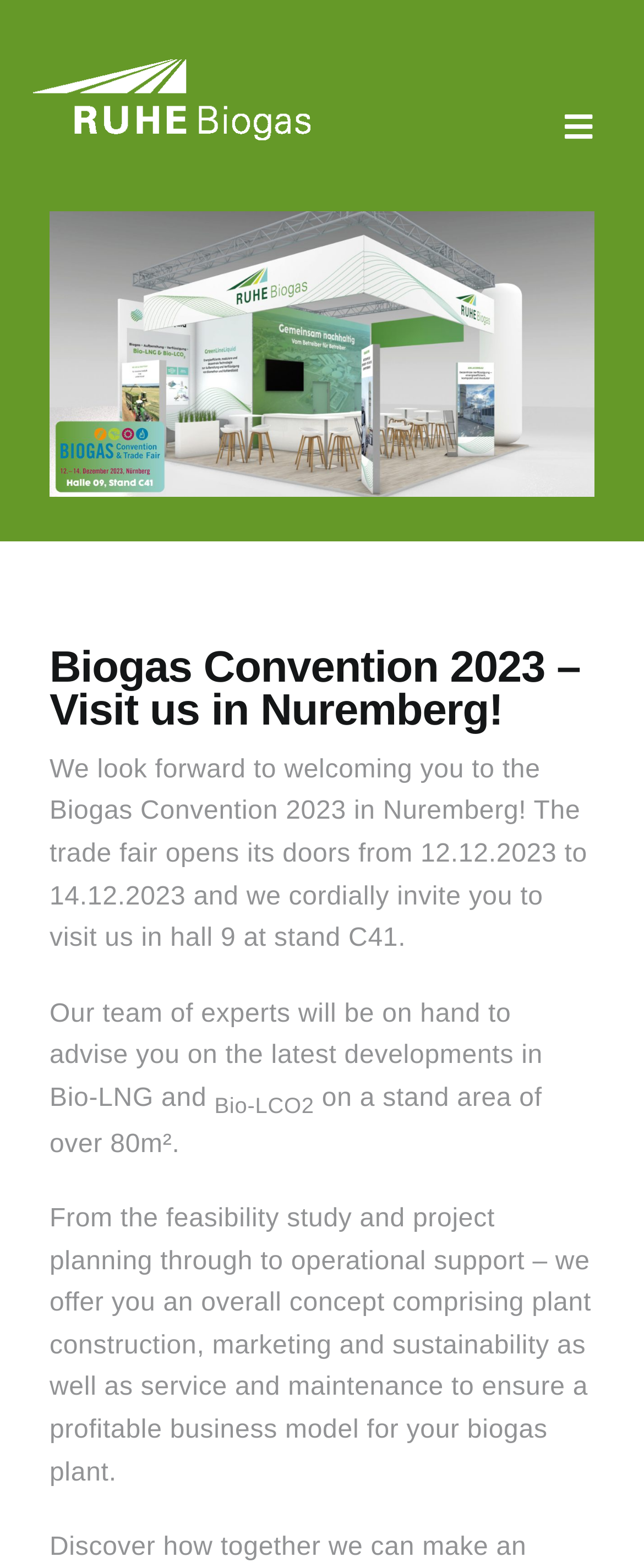Use the details in the image to answer the question thoroughly: 
What is the size of the stand area?

I found the size of the stand area by looking at the StaticText element with the text 'on a stand area of over 80m².'